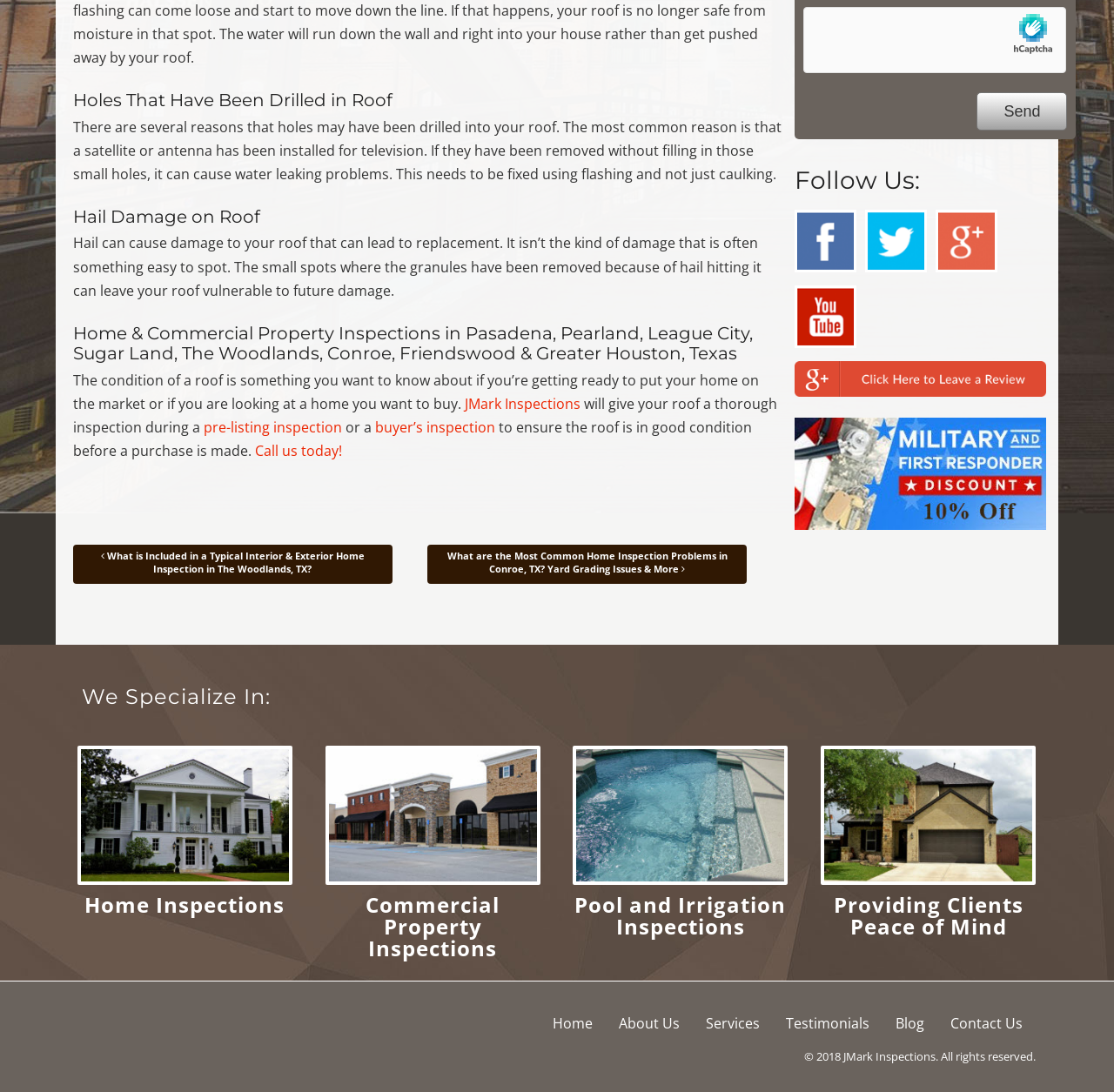Pinpoint the bounding box coordinates of the clickable area needed to execute the instruction: "Click on the 'buyer’s inspection' link". The coordinates should be specified as four float numbers between 0 and 1, i.e., [left, top, right, bottom].

[0.337, 0.383, 0.445, 0.4]